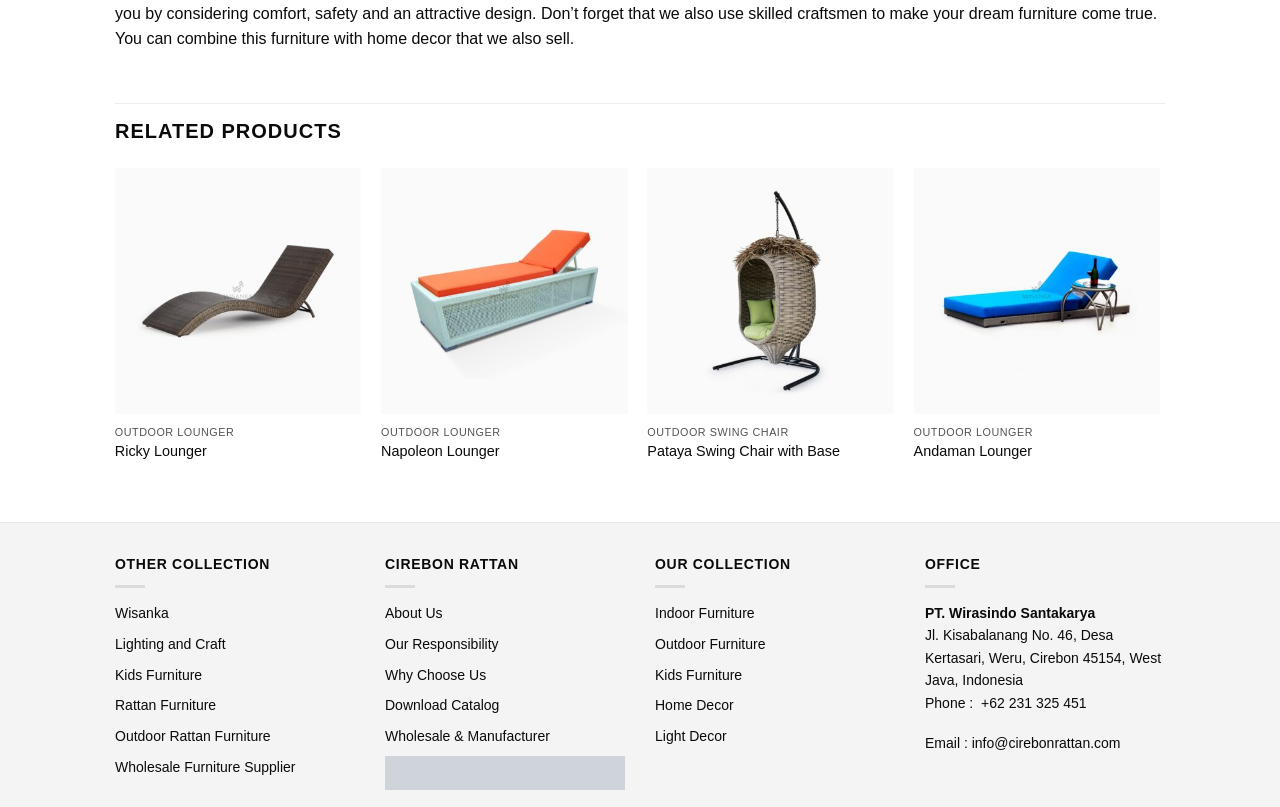Please identify the bounding box coordinates of the element's region that needs to be clicked to fulfill the following instruction: "quick view Ricky Lounger". The bounding box coordinates should consist of four float numbers between 0 and 1, i.e., [left, top, right, bottom].

[0.09, 0.515, 0.282, 0.557]